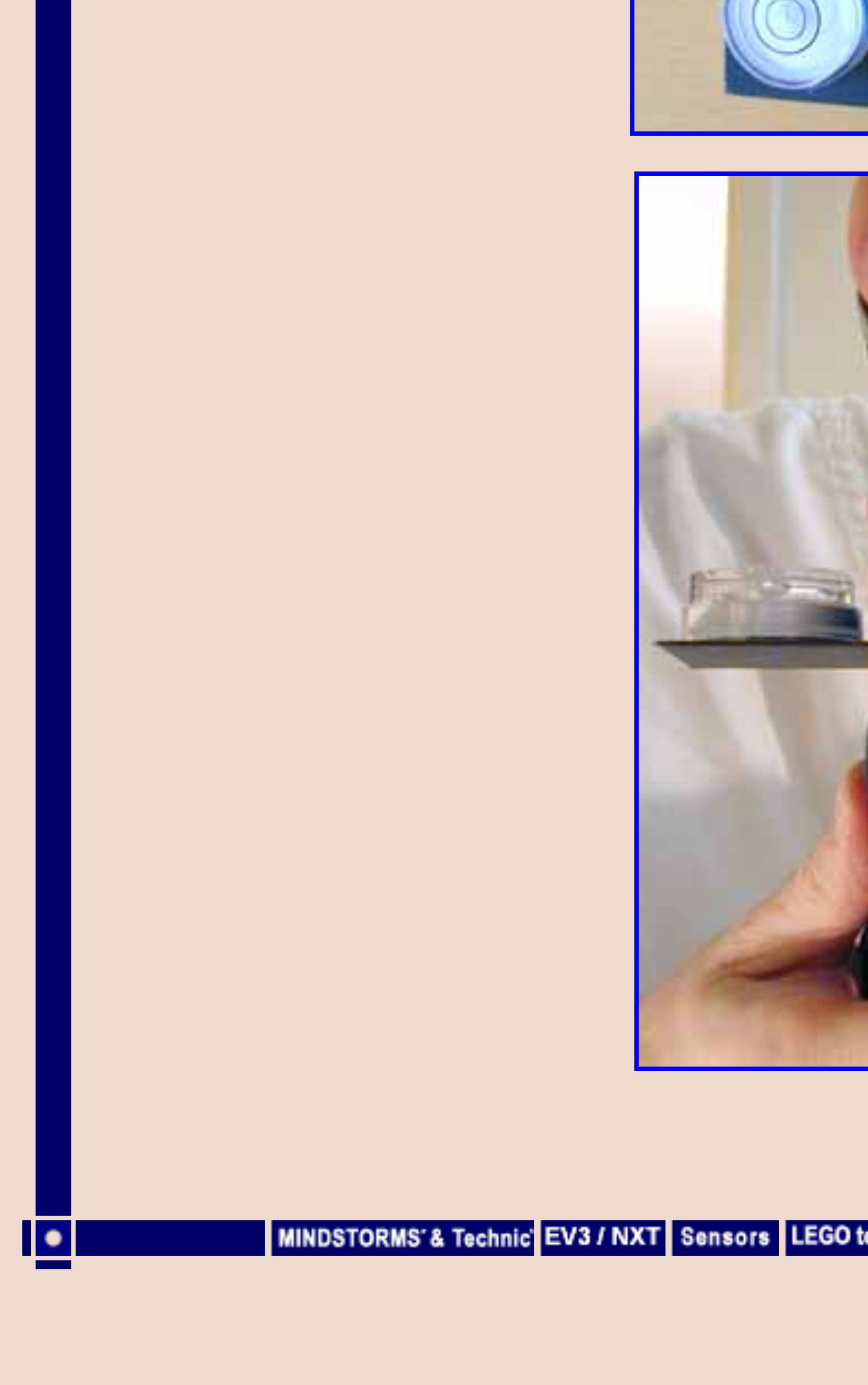What is the theme of the webpage?
Kindly answer the question with as much detail as you can.

Based on the images and links on the webpage, it appears to be related to LEGO products, specifically MINDSTORMS and Technic.